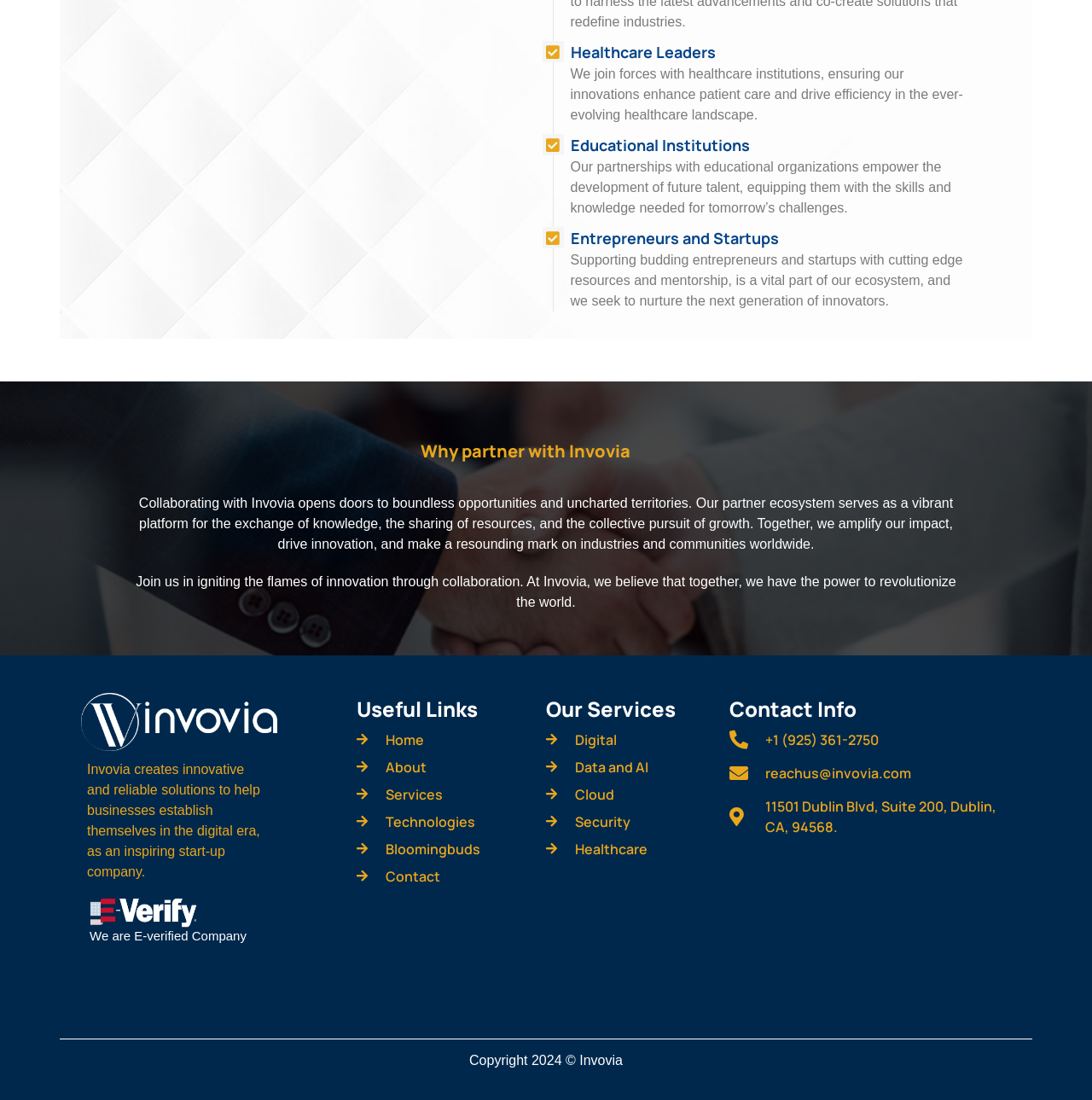Can you determine the bounding box coordinates of the area that needs to be clicked to fulfill the following instruction: "Click on the 'Contact' link"?

[0.327, 0.787, 0.5, 0.806]